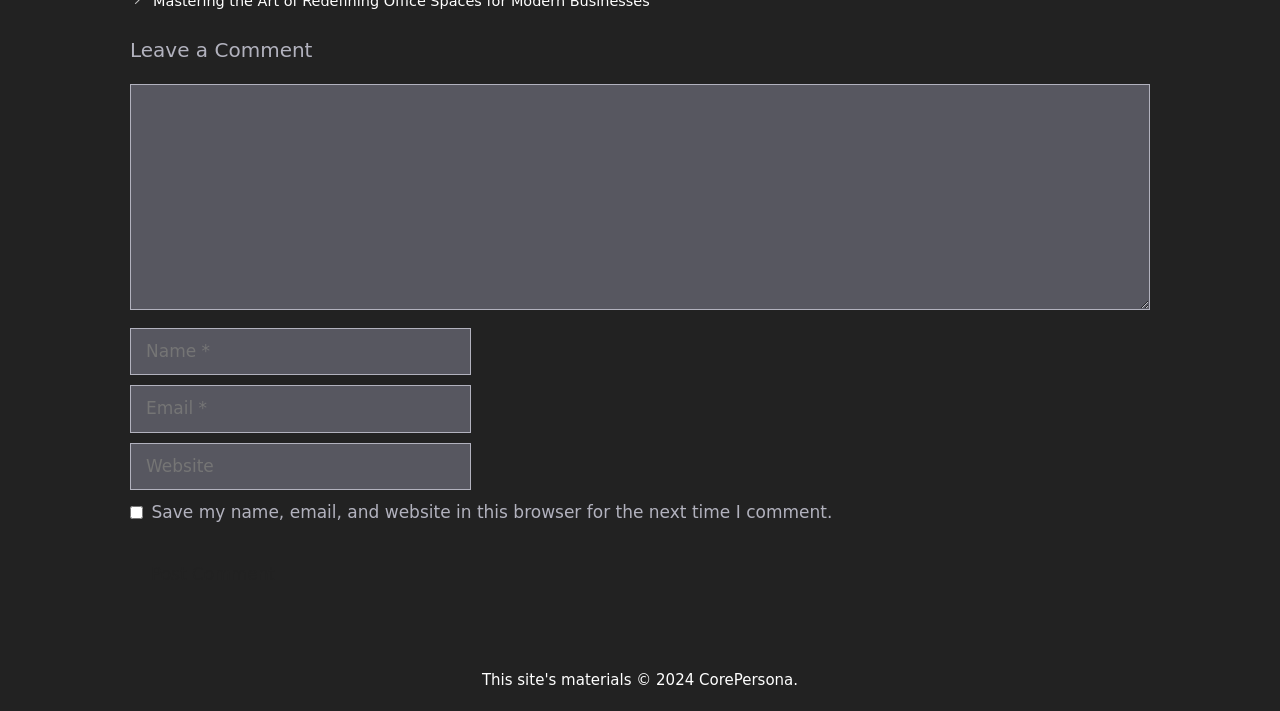What is the button labeled 'Post Comment' used for?
From the details in the image, answer the question comprehensively.

The button labeled 'Post Comment' is located below the comment text box and other input fields, which suggests that its purpose is to submit the user's comment.